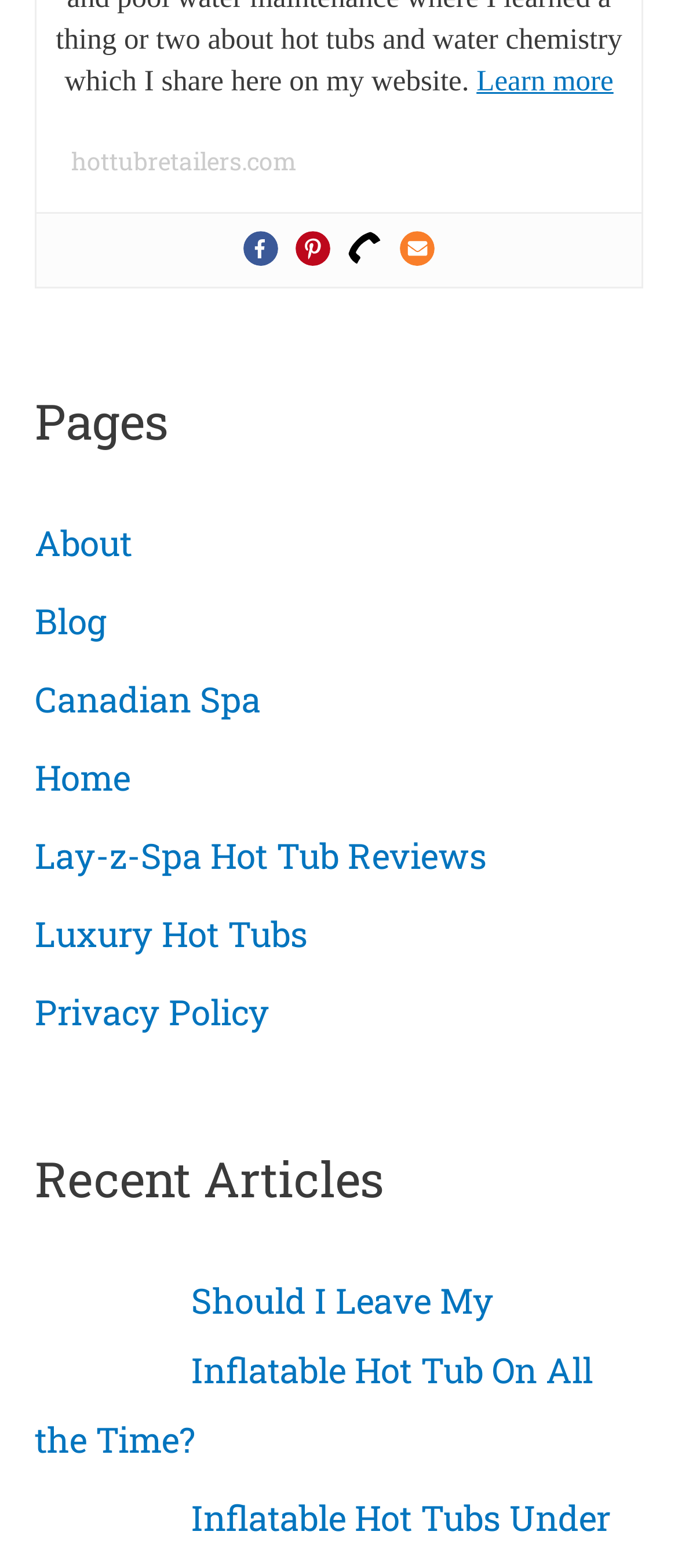Highlight the bounding box of the UI element that corresponds to this description: "title="Facebook"".

[0.359, 0.147, 0.41, 0.17]